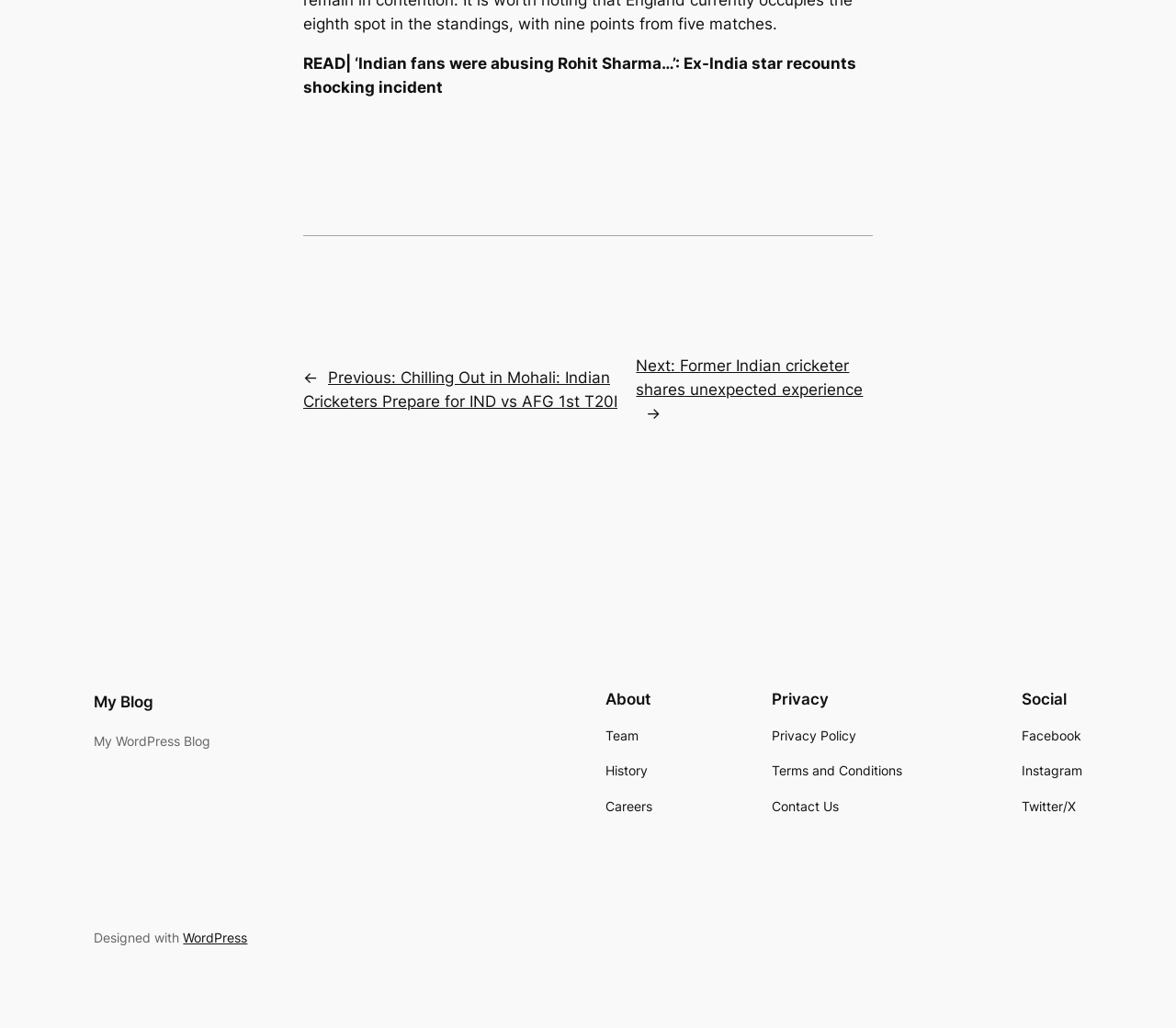Given the content of the image, can you provide a detailed answer to the question?
What is the name of the blog?

The name of the blog can be found at the bottom of the webpage, which is 'My WordPress Blog'. This text is located near the 'My Blog' link.